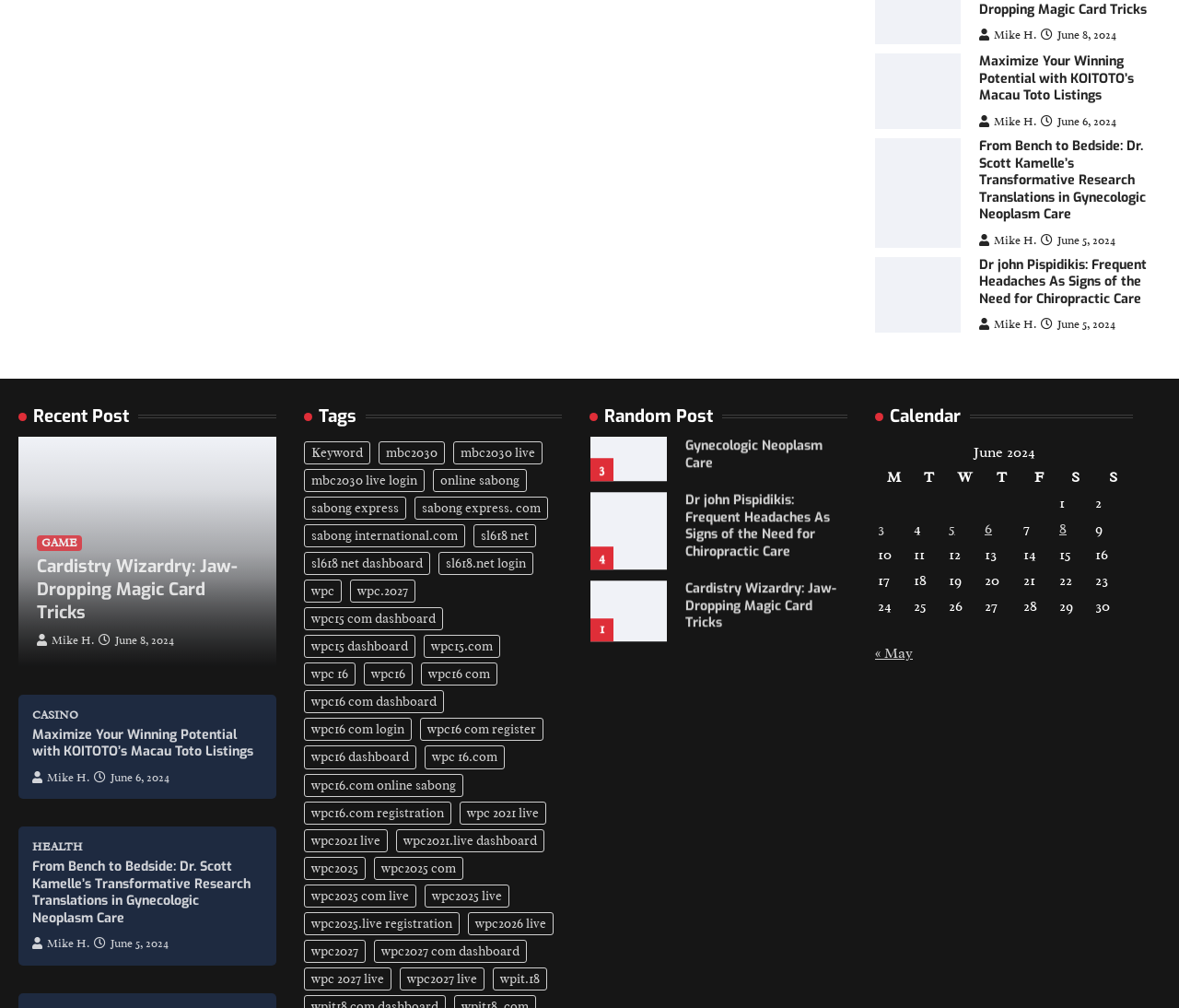Given the description "wpc2025.live registration", provide the bounding box coordinates of the corresponding UI element.

[0.258, 0.905, 0.39, 0.928]